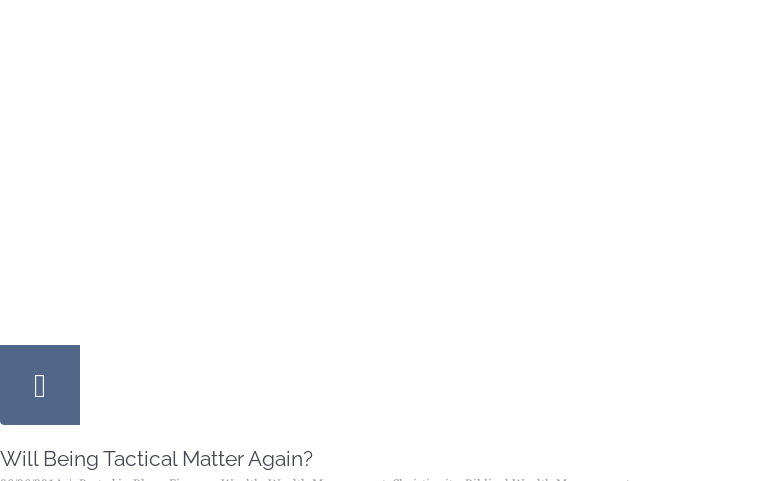Create an extensive caption that includes all significant details of the image.

The image titled "Will Being Tactical Matter Again?" serves as a visual prompt associated with a blog post discussing market strategies. The image likely embodies themes of finance and investing, reflecting the article's exploration of tactical approaches in response to market fluctuations. Positioned prominently within the blog's content, it aims to engage readers and provoke thought about the potential effectiveness of being tactical in investment decisions. The overall aesthetic is clean and professional, aligning with the serious nature of financial discourse.